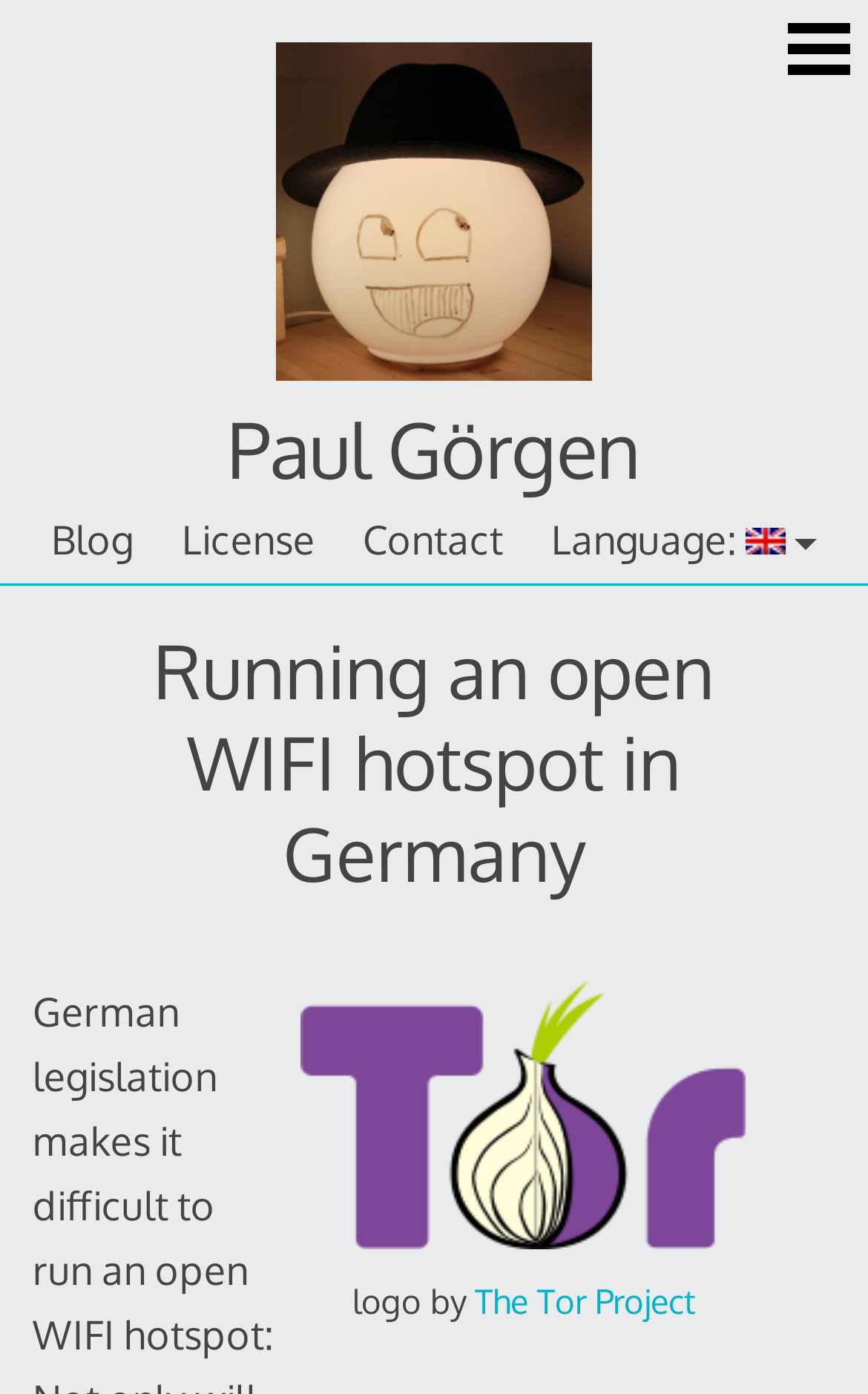Please find the bounding box coordinates of the section that needs to be clicked to achieve this instruction: "Change the language to English".

[0.635, 0.367, 0.941, 0.409]